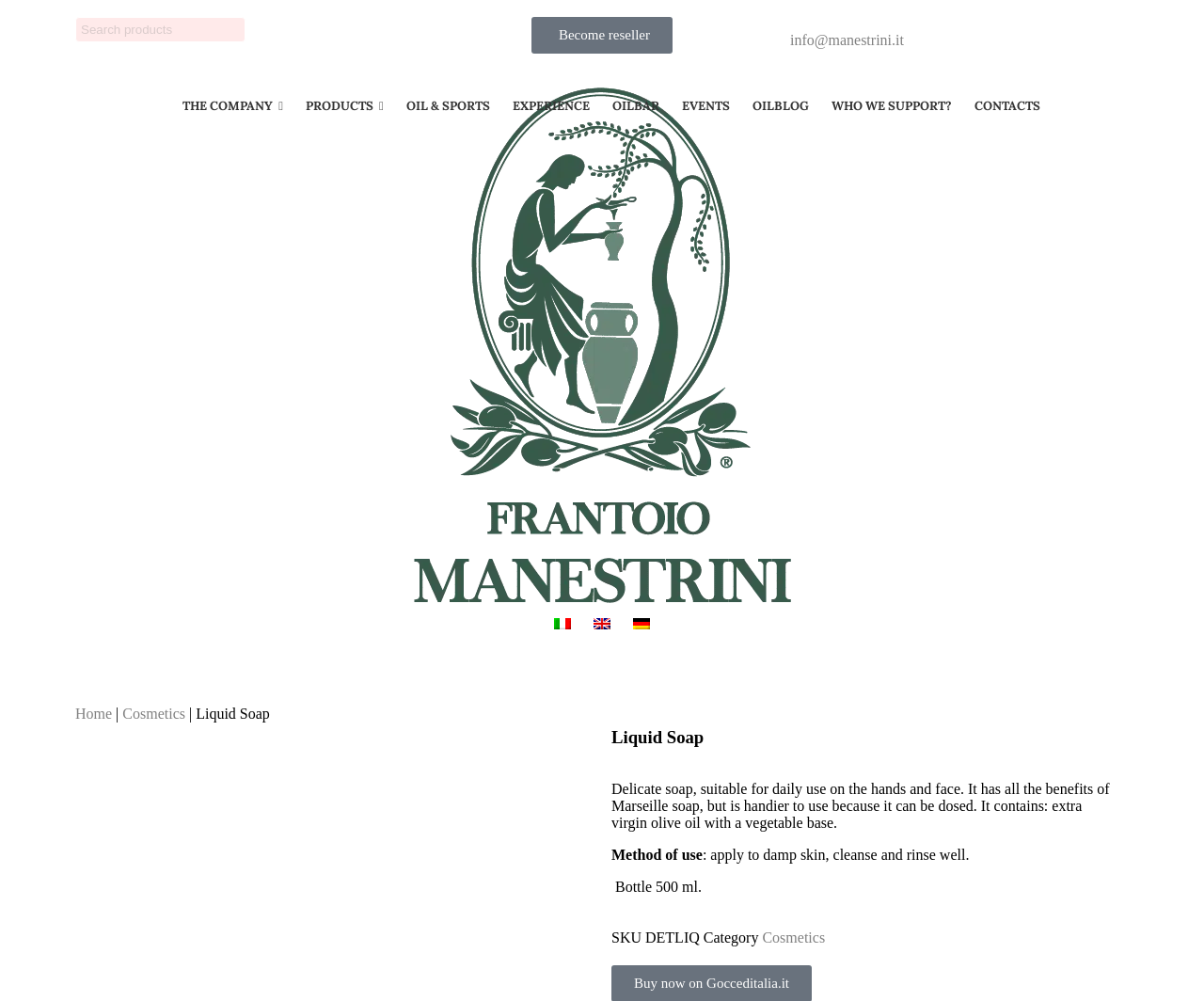Please locate the bounding box coordinates of the region I need to click to follow this instruction: "view cosmetics category".

[0.633, 0.928, 0.685, 0.944]